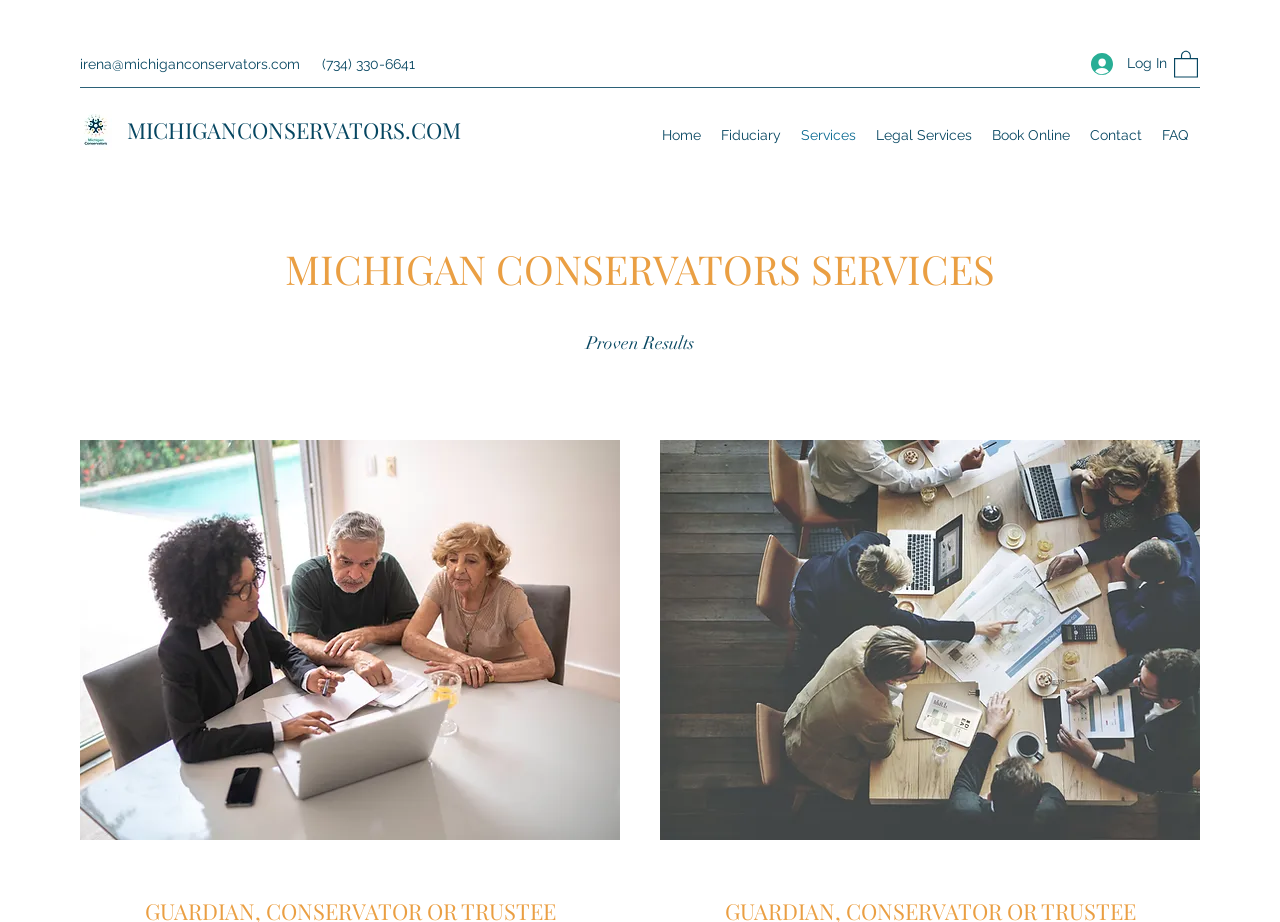Provide a short, one-word or phrase answer to the question below:
What is the phone number on the webpage?

(734) 330-6641